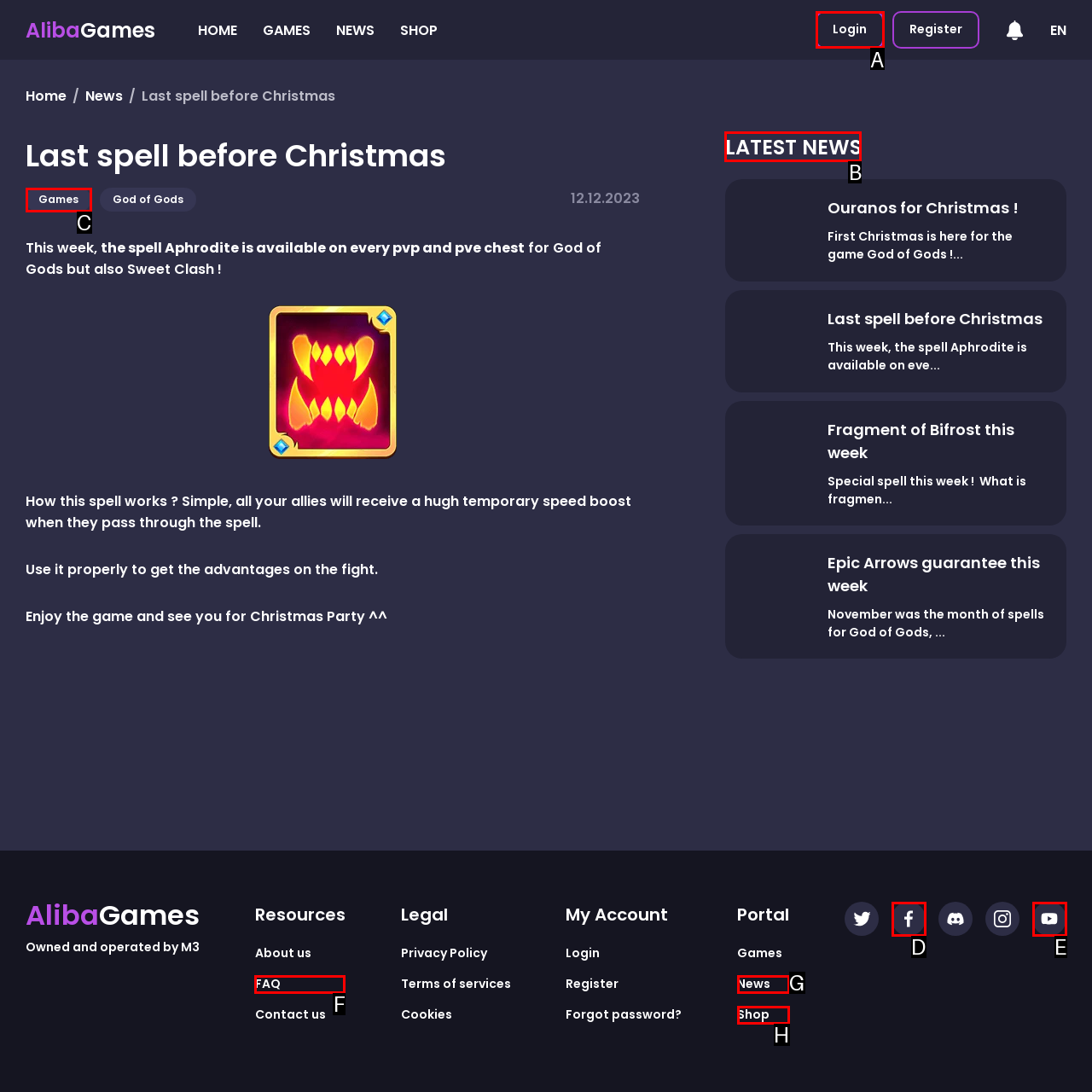Choose the UI element to click on to achieve this task: Read the latest news. Reply with the letter representing the selected element.

B